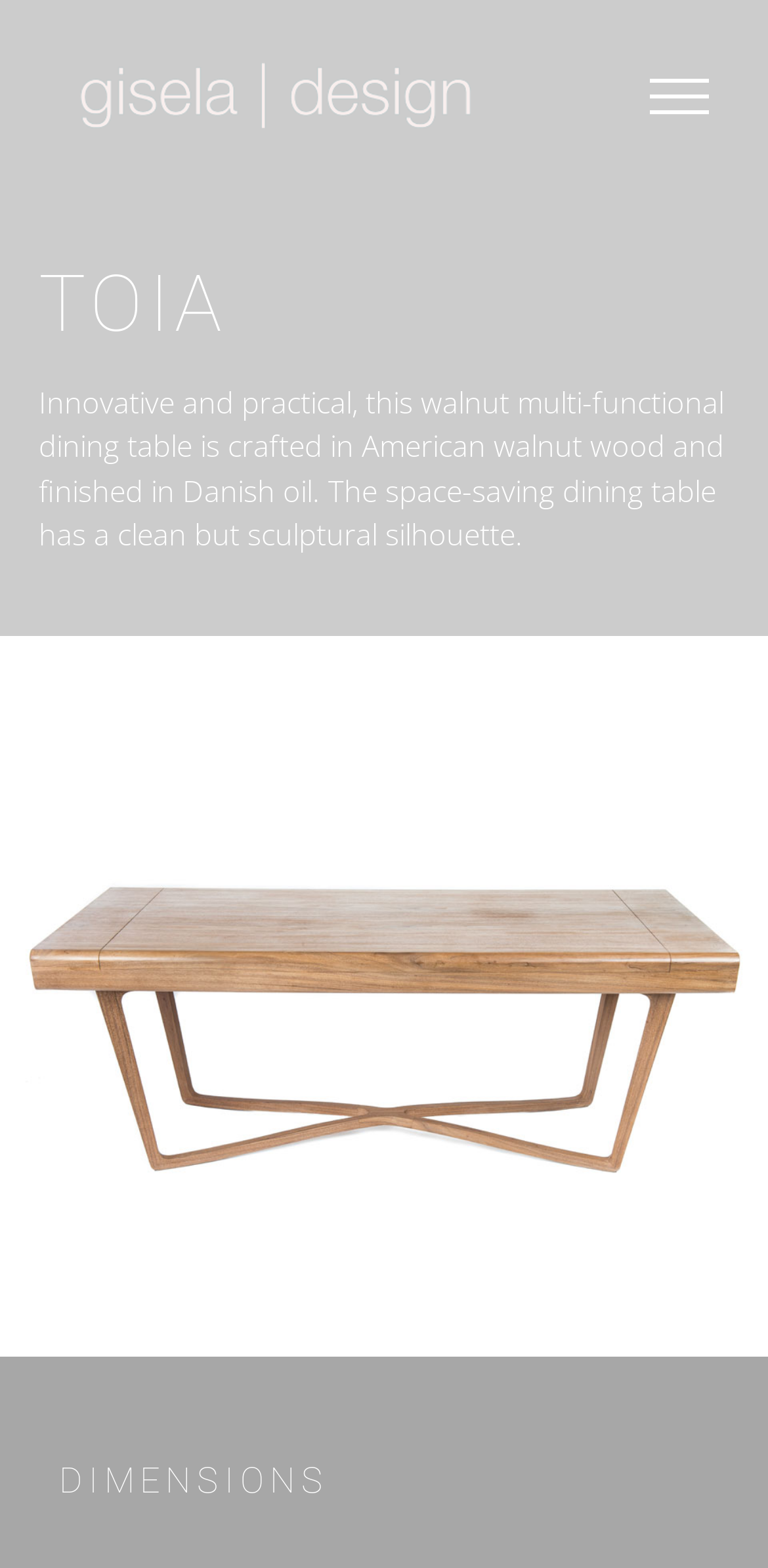Generate a comprehensive description of the webpage content.

The webpage is about a product called TOIA, a walnut multi-functional dining table. At the top left corner, there is a logo of Gisela Simas Design, which is a clickable link. Next to the logo, there is a toggle menu button, although it is currently hidden. 

Below the logo, the title "TOIA" is prominently displayed in a large font. Underneath the title, there is a brief description of the product, stating that it is innovative, practical, and has a clean but sculptural silhouette. 

On the right side of the description, there is a large image that takes up most of the page's width, showcasing the product from a front-facing angle. 

At the bottom of the page, there is a heading labeled "DIMENSIONS", which suggests that the product's measurements are listed below.